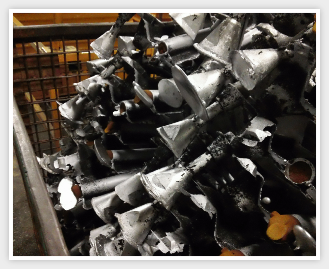Answer the following inquiry with a single word or phrase:
What is the significance of the residue on the castings?

Indicates recent production